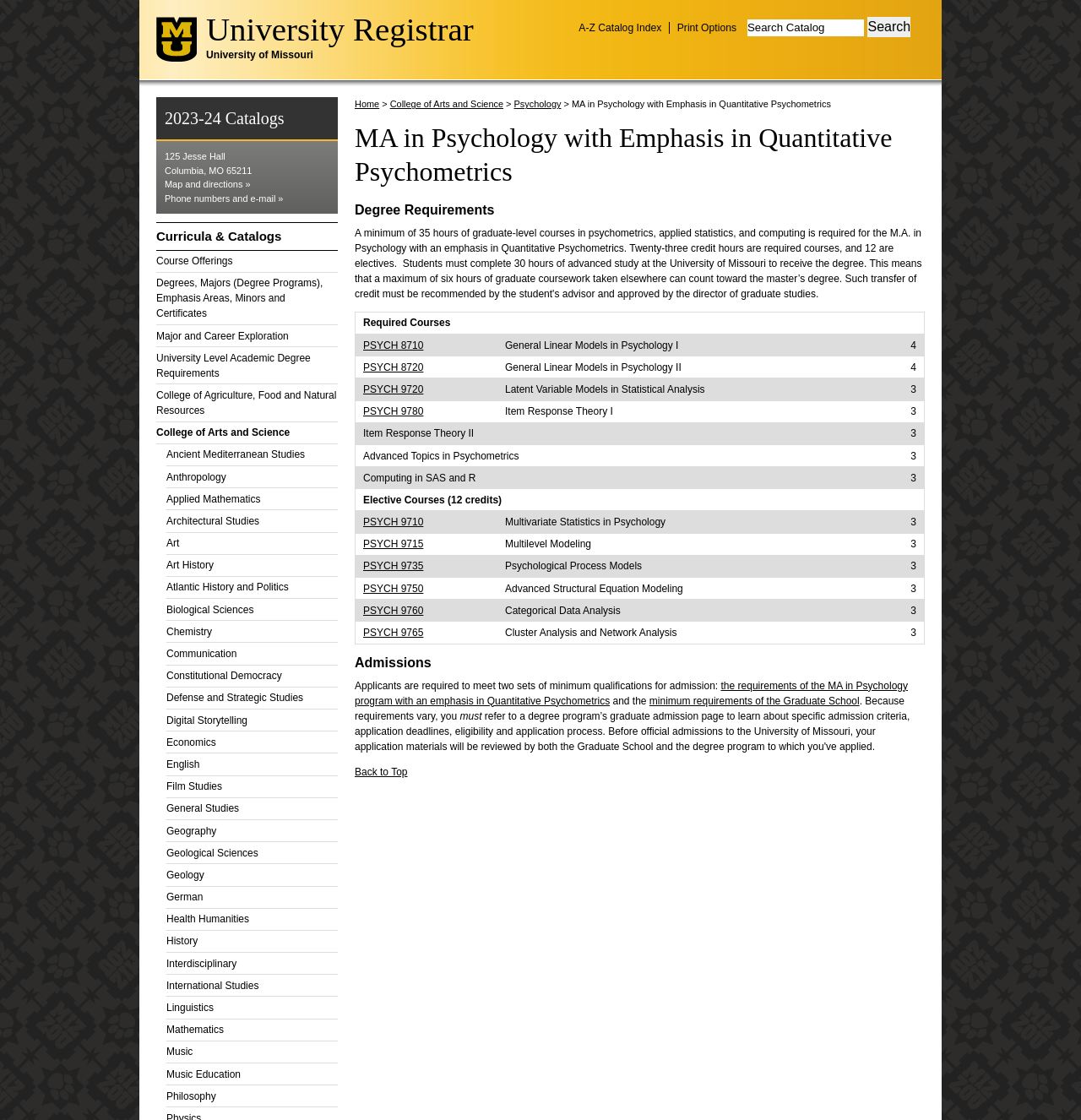Ascertain the bounding box coordinates for the UI element detailed here: "Art History". The coordinates should be provided as [left, top, right, bottom] with each value being a float between 0 and 1.

[0.154, 0.495, 0.312, 0.515]